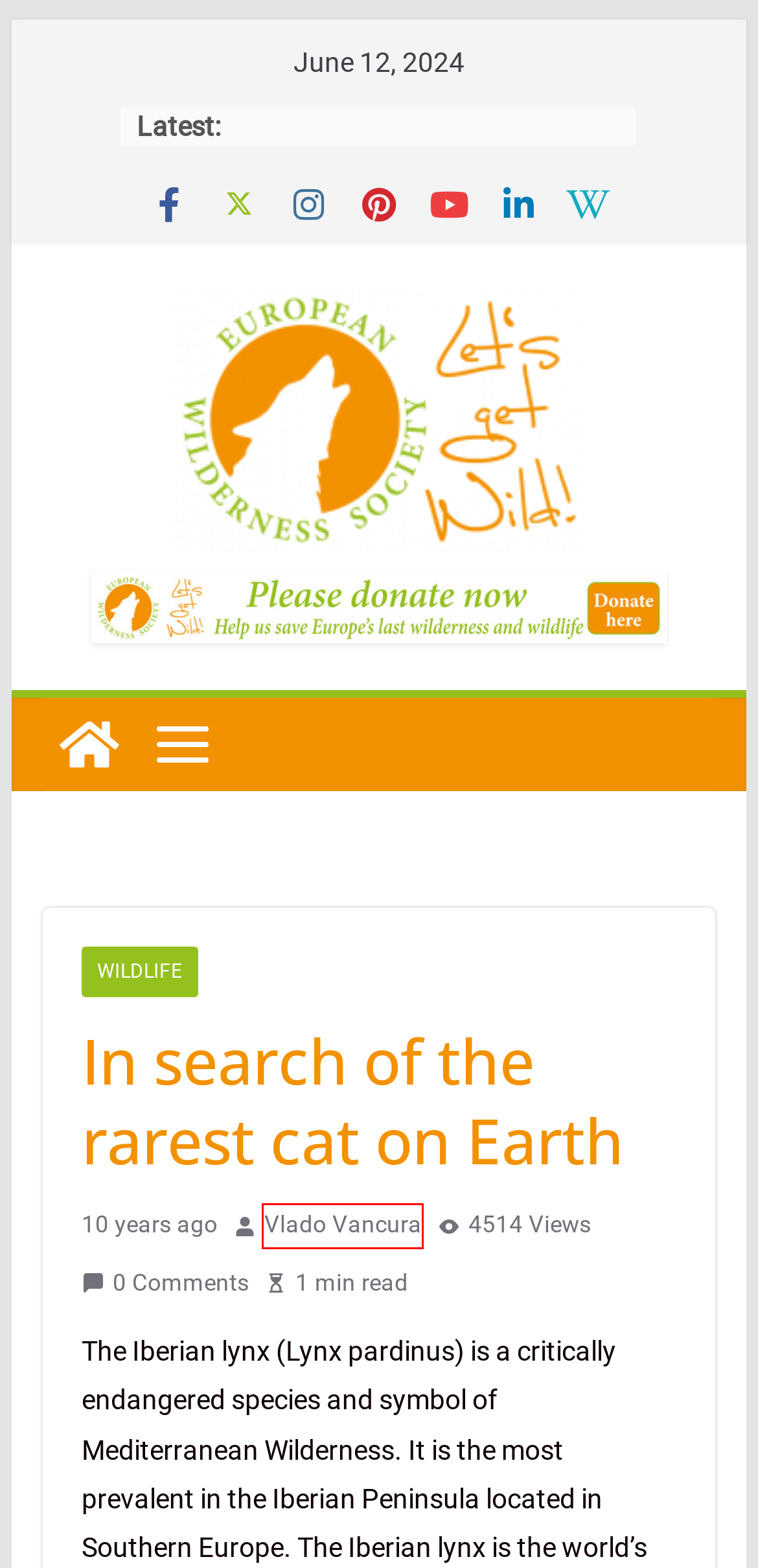Examine the screenshot of a webpage with a red bounding box around a UI element. Your task is to identify the webpage description that best corresponds to the new webpage after clicking the specified element. The given options are:
A. Donate now and get involved!
B. Cats and dogs - the most destructive invasive species of all?
C. The project - Parnassius apollo project LIFE Apollo2020
D. European Wilderness Society -
E. Where in Europe does Wilderness still exist?
F. Wildlife - European Wilderness Society
G. Vlado Vancura, Author at European Wilderness Society
H. Zero Emissions Day: Giving Our Planet One Day Off A Year

G